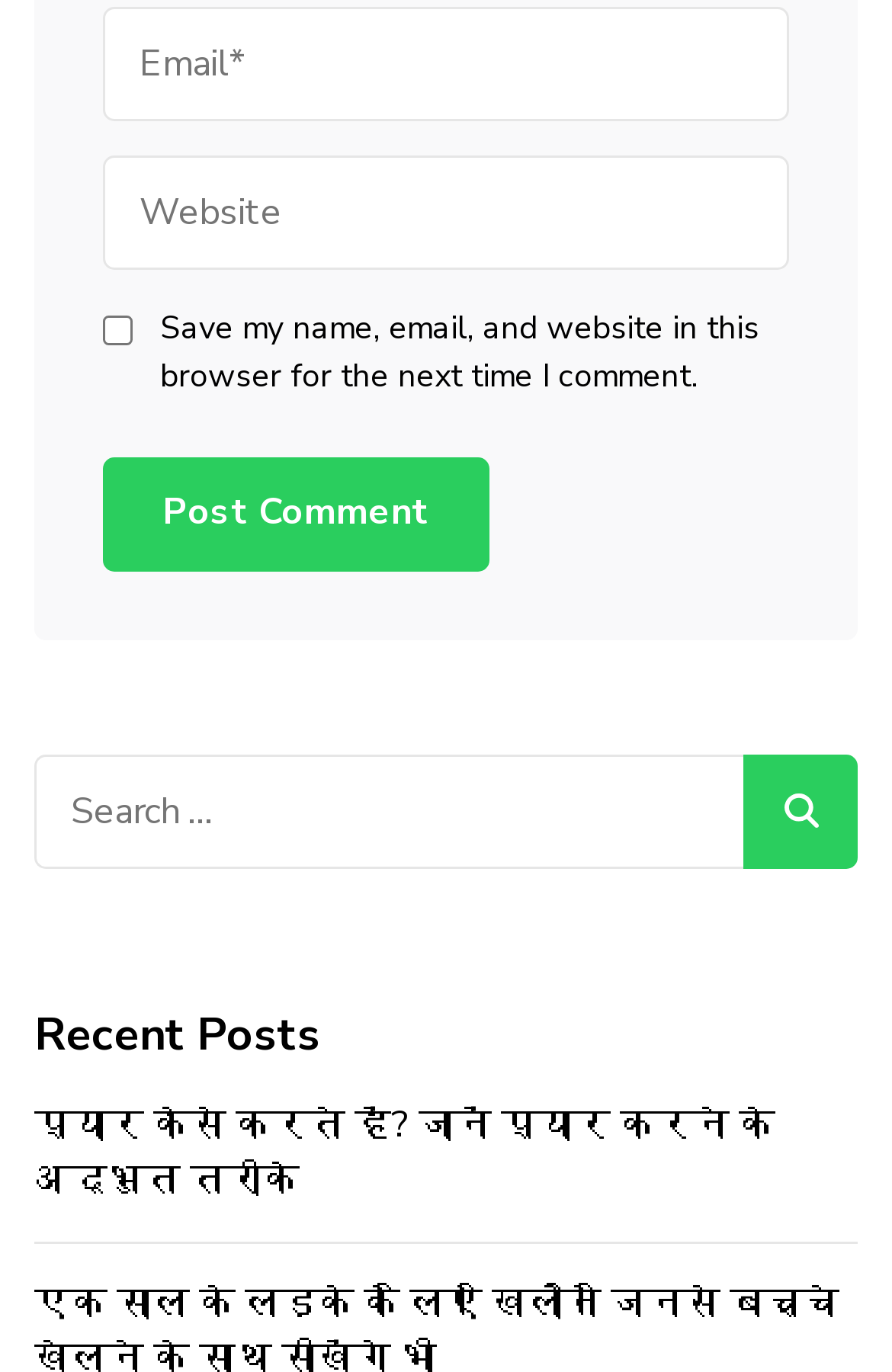Based on the image, please respond to the question with as much detail as possible:
What is the purpose of the checkbox?

The checkbox has a description 'Save my name, email, and website in this browser for the next time I comment.' which indicates that its purpose is to save the comment information for future use.